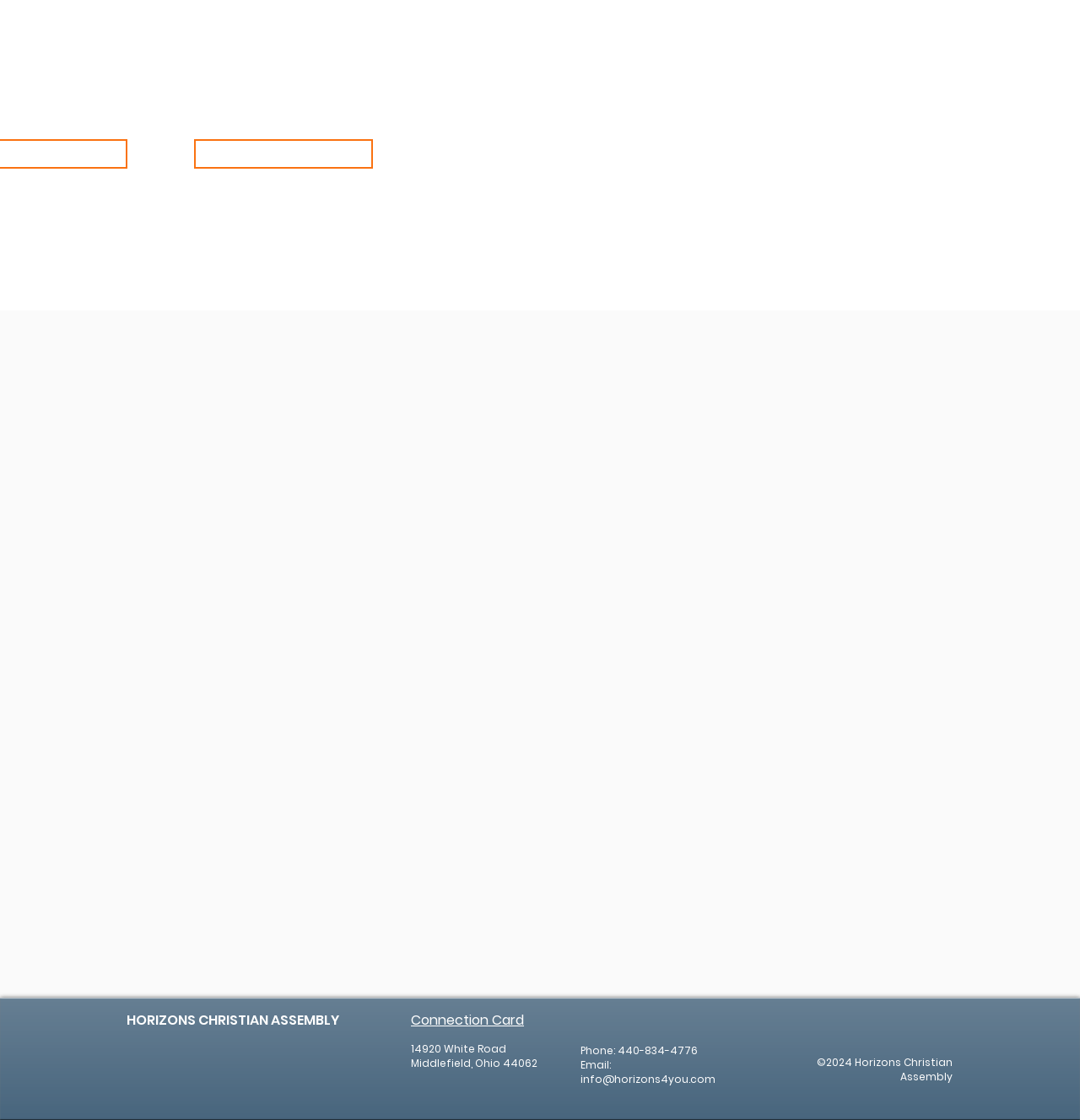Give a concise answer of one word or phrase to the question: 
What is the email address of the assembly?

info@horizons4you.com